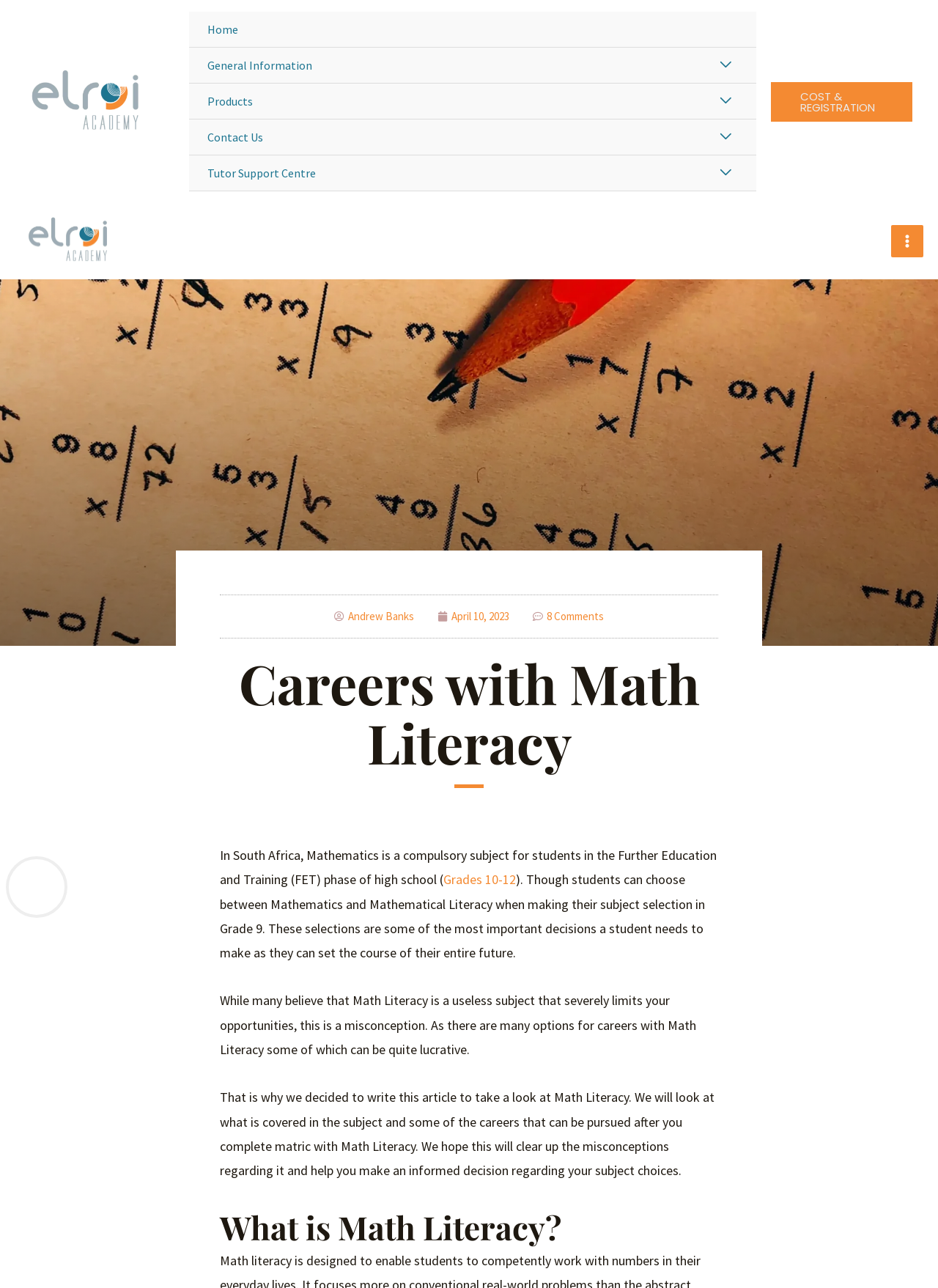Identify the bounding box coordinates of the element that should be clicked to fulfill this task: "Click the 'Home' link". The coordinates should be provided as four float numbers between 0 and 1, i.e., [left, top, right, bottom].

[0.202, 0.009, 0.807, 0.037]